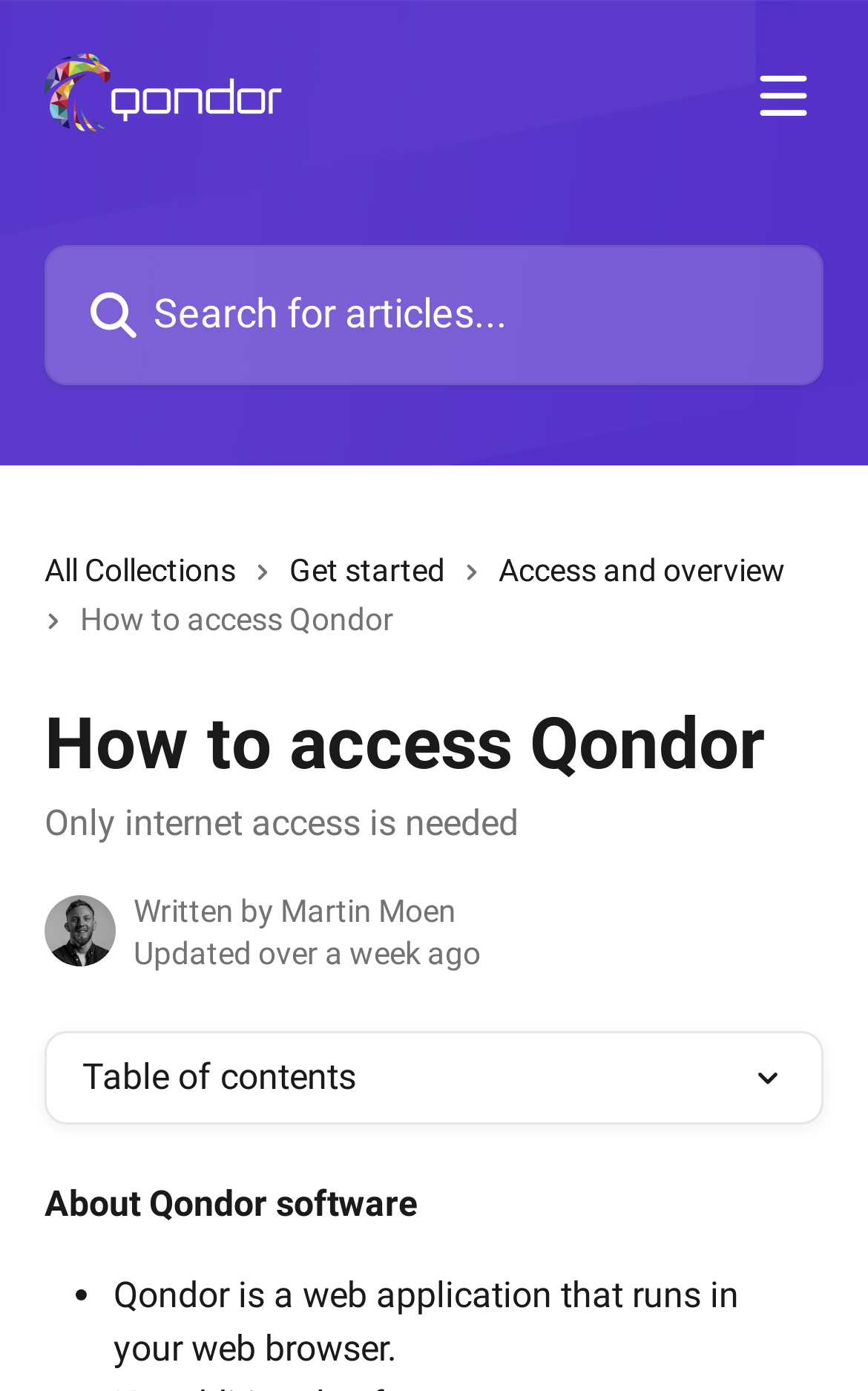Locate the UI element described by name="q" placeholder="Search for articles..." in the provided webpage screenshot. Return the bounding box coordinates in the format (top-left x, top-left y, bottom-right x, bottom-right y), ensuring all values are between 0 and 1.

[0.051, 0.176, 0.949, 0.277]